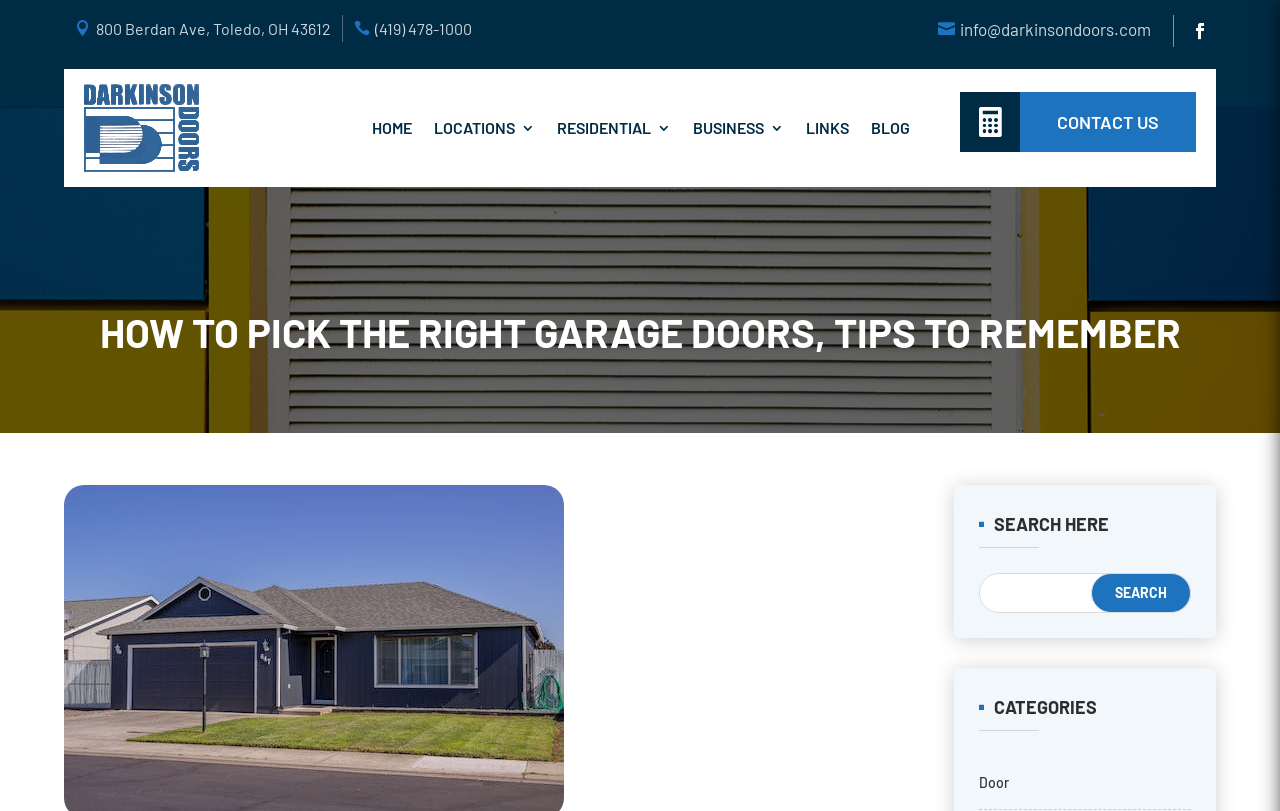Determine the bounding box coordinates of the clickable region to execute the instruction: "visit the residential page". The coordinates should be four float numbers between 0 and 1, denoted as [left, top, right, bottom].

[0.435, 0.104, 0.524, 0.212]